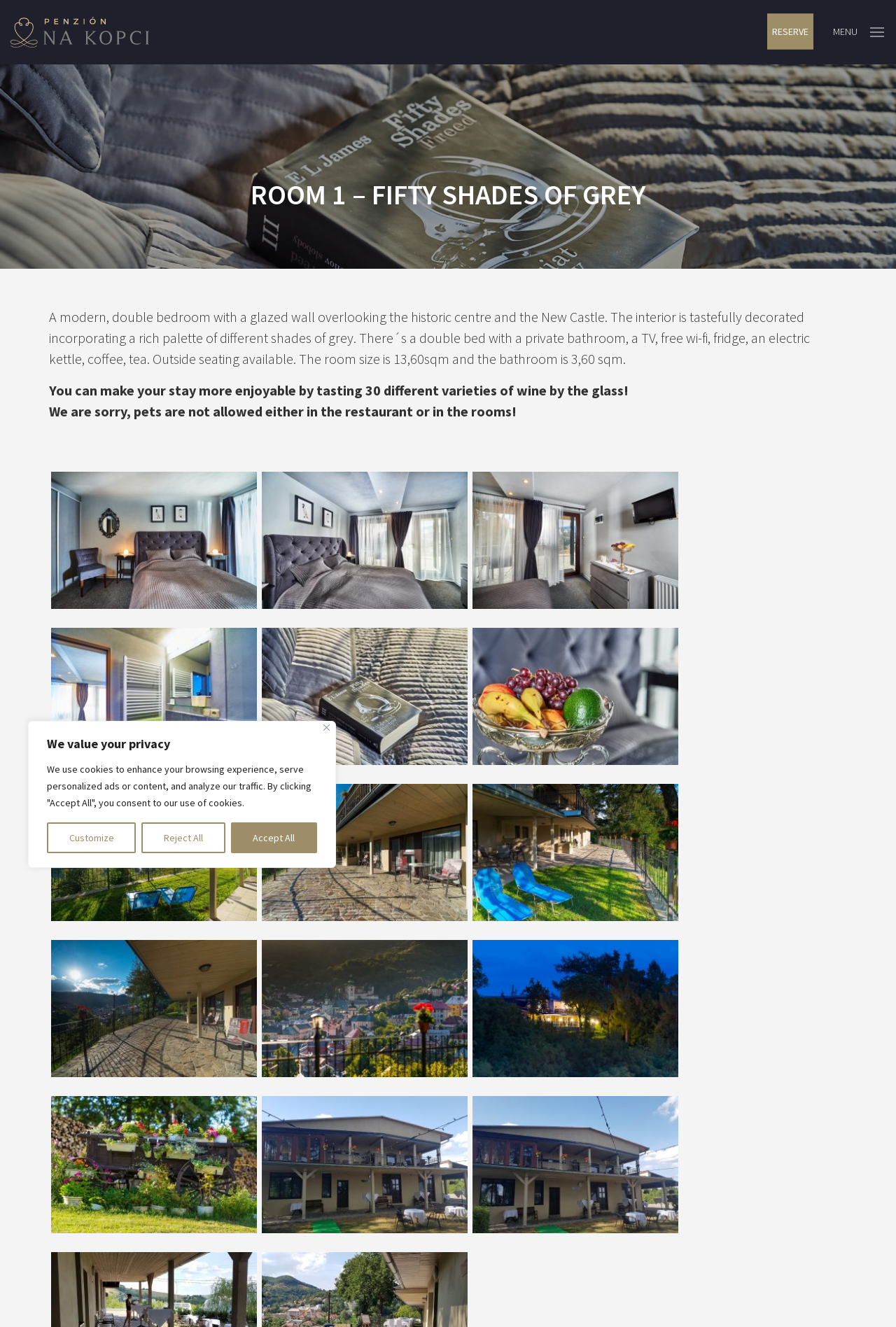Can you determine the main header of this webpage?

ROOM 1 – FIFTY SHADES OF GREY